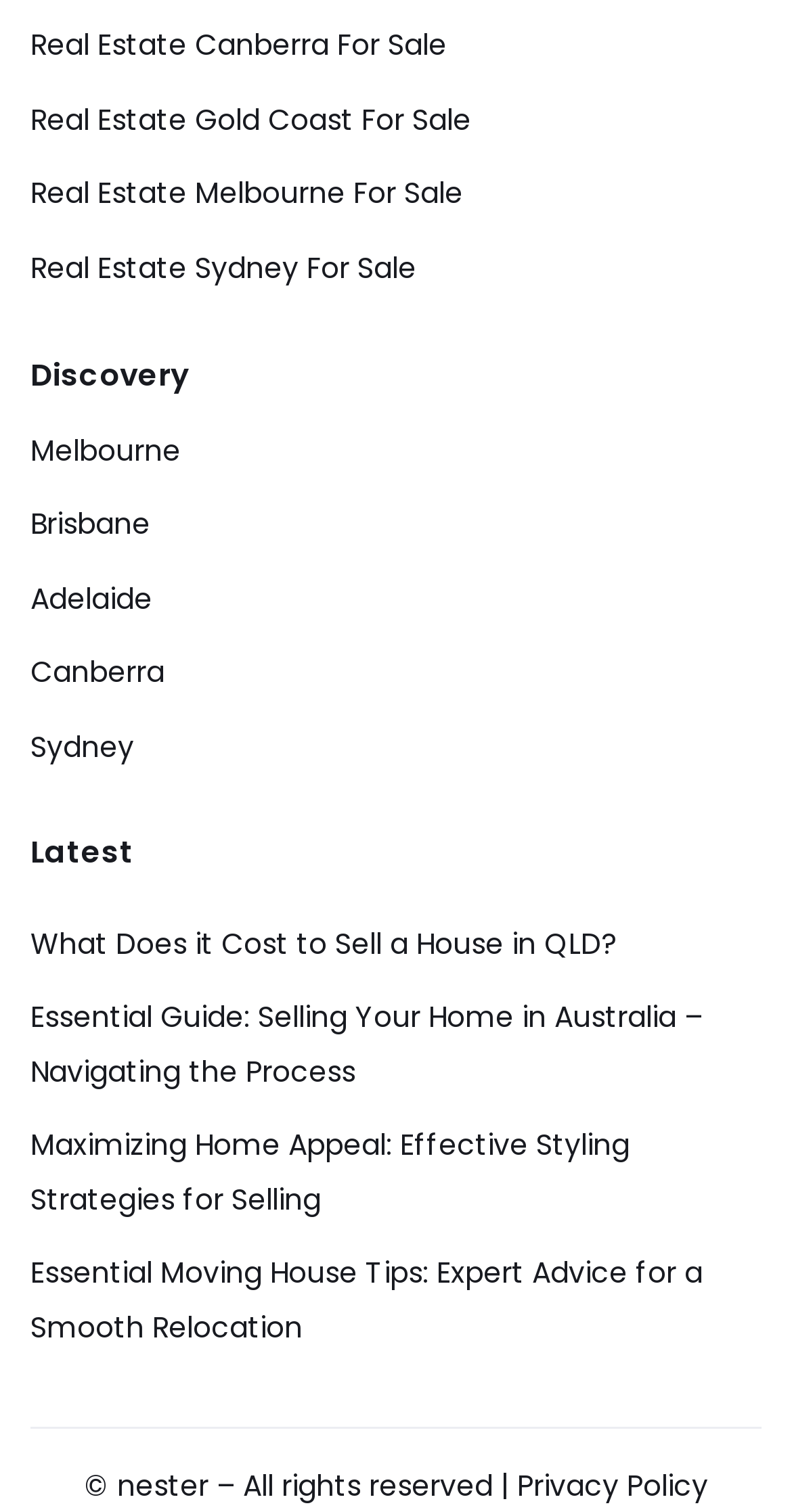Using the element description provided, determine the bounding box coordinates in the format (top-left x, top-left y, bottom-right x, bottom-right y). Ensure that all values are floating point numbers between 0 and 1. Element description: Real Estate Sydney For Sale

[0.038, 0.164, 0.526, 0.191]